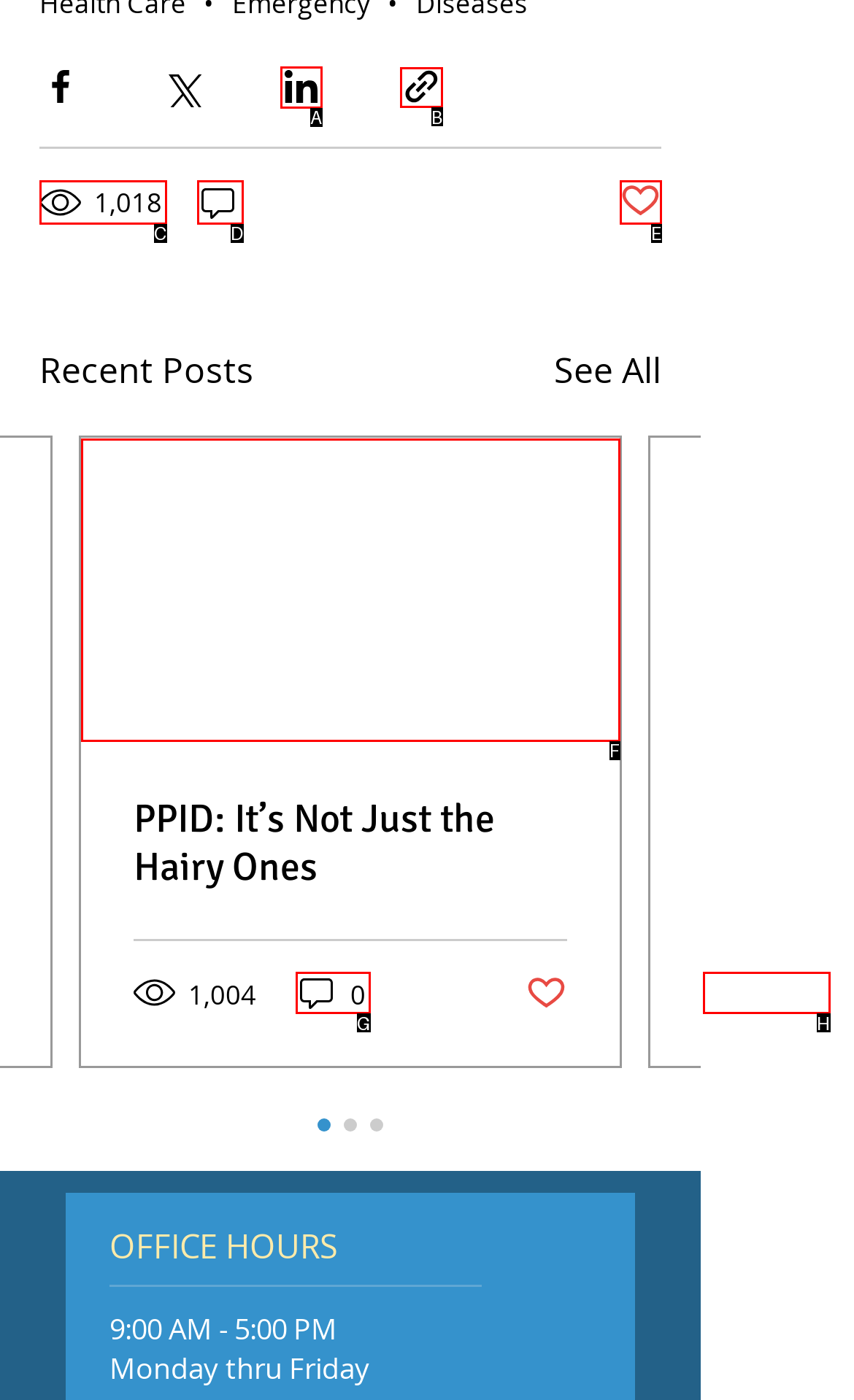Given the task: Share via link, point out the letter of the appropriate UI element from the marked options in the screenshot.

B